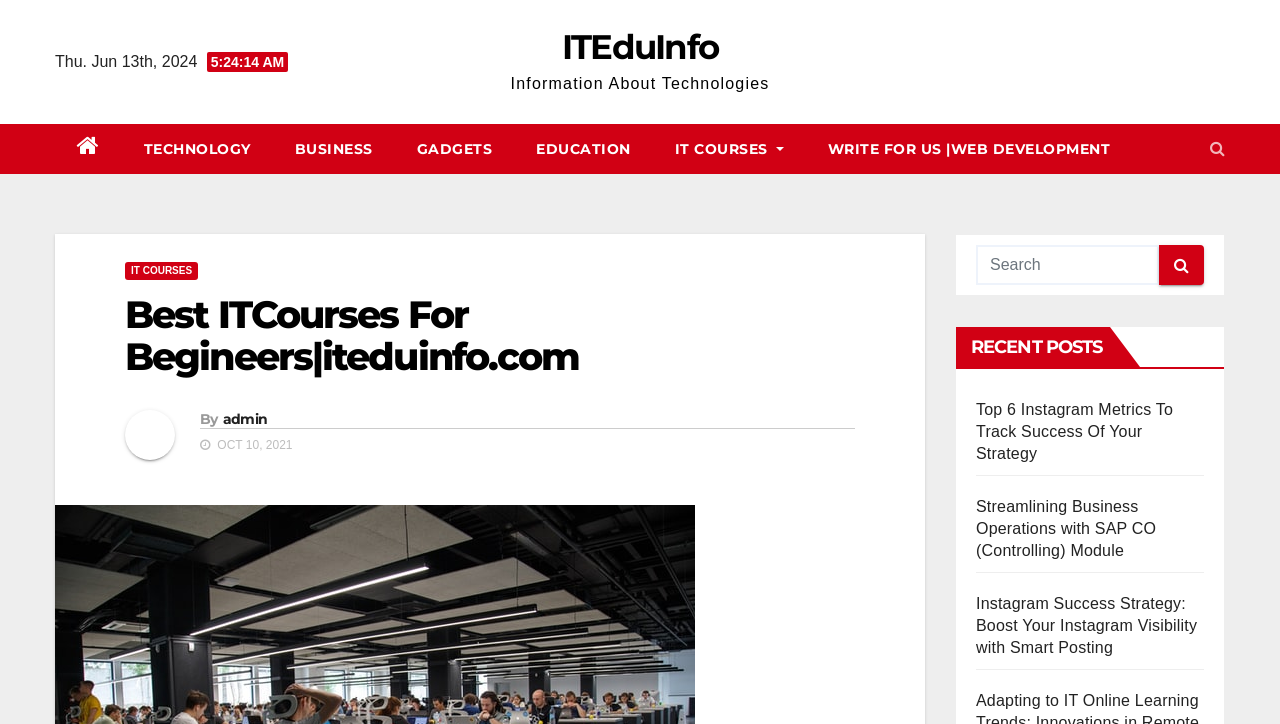Please identify the bounding box coordinates of the clickable region that I should interact with to perform the following instruction: "Search for a topic". The coordinates should be expressed as four float numbers between 0 and 1, i.e., [left, top, right, bottom].

[0.762, 0.339, 0.905, 0.394]